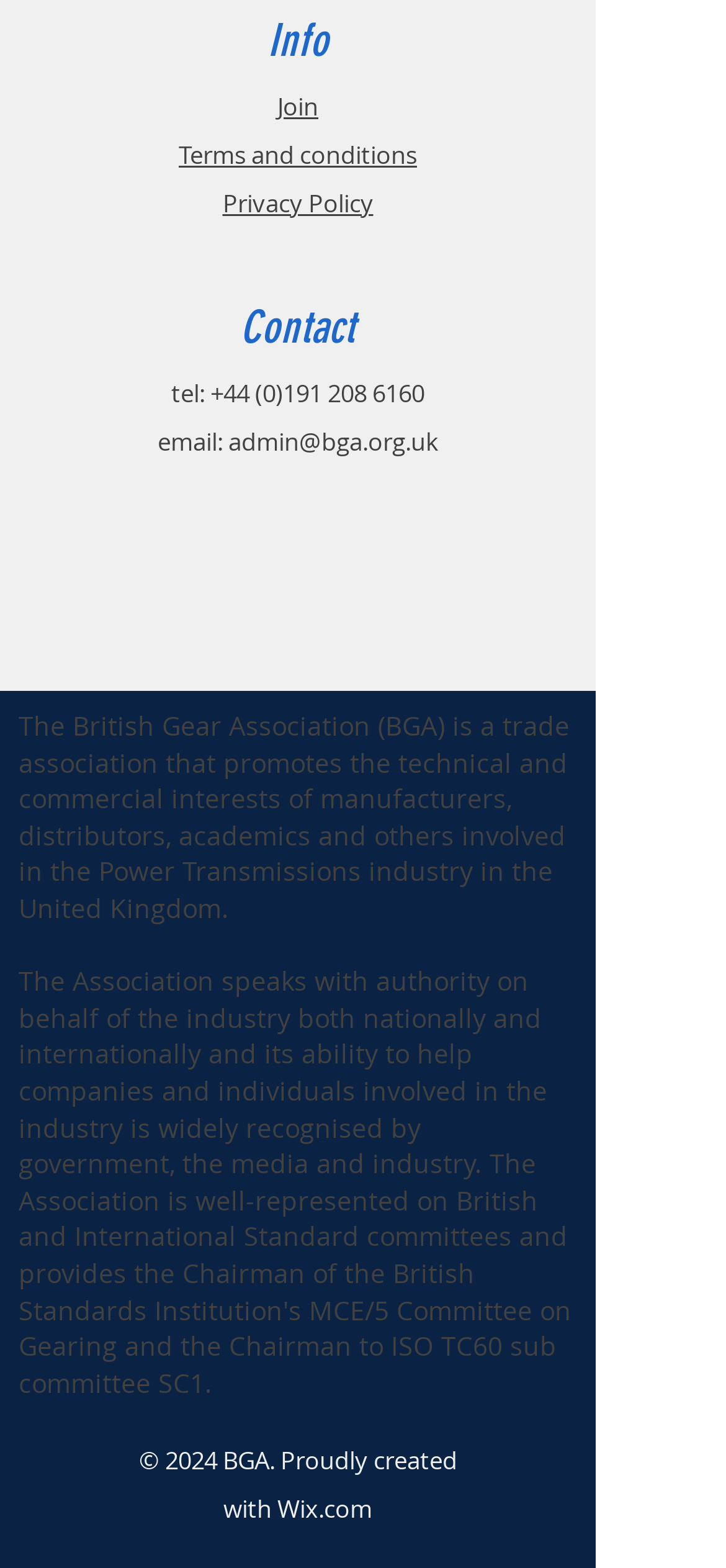What is the name of the trade association?
Using the image as a reference, give an elaborate response to the question.

The webpage contains a static text that describes the British Gear Association (BGA) as a trade association that promotes the technical and commercial interests of manufacturers, distributors, academics, and others involved in the Power Transmissions industry in the United Kingdom.